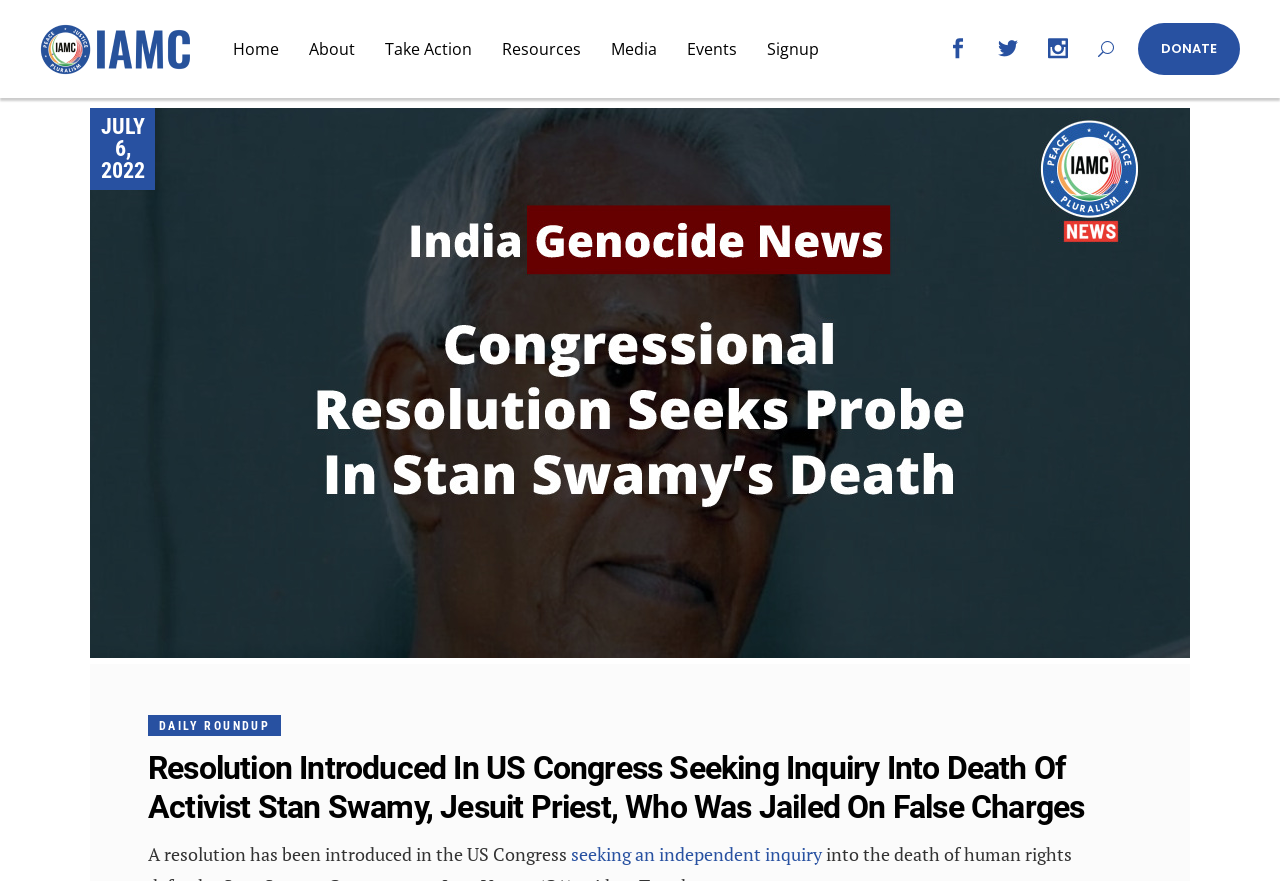What is the call-to-action button present in the top-right corner?
Using the image, give a concise answer in the form of a single word or short phrase.

DONATE